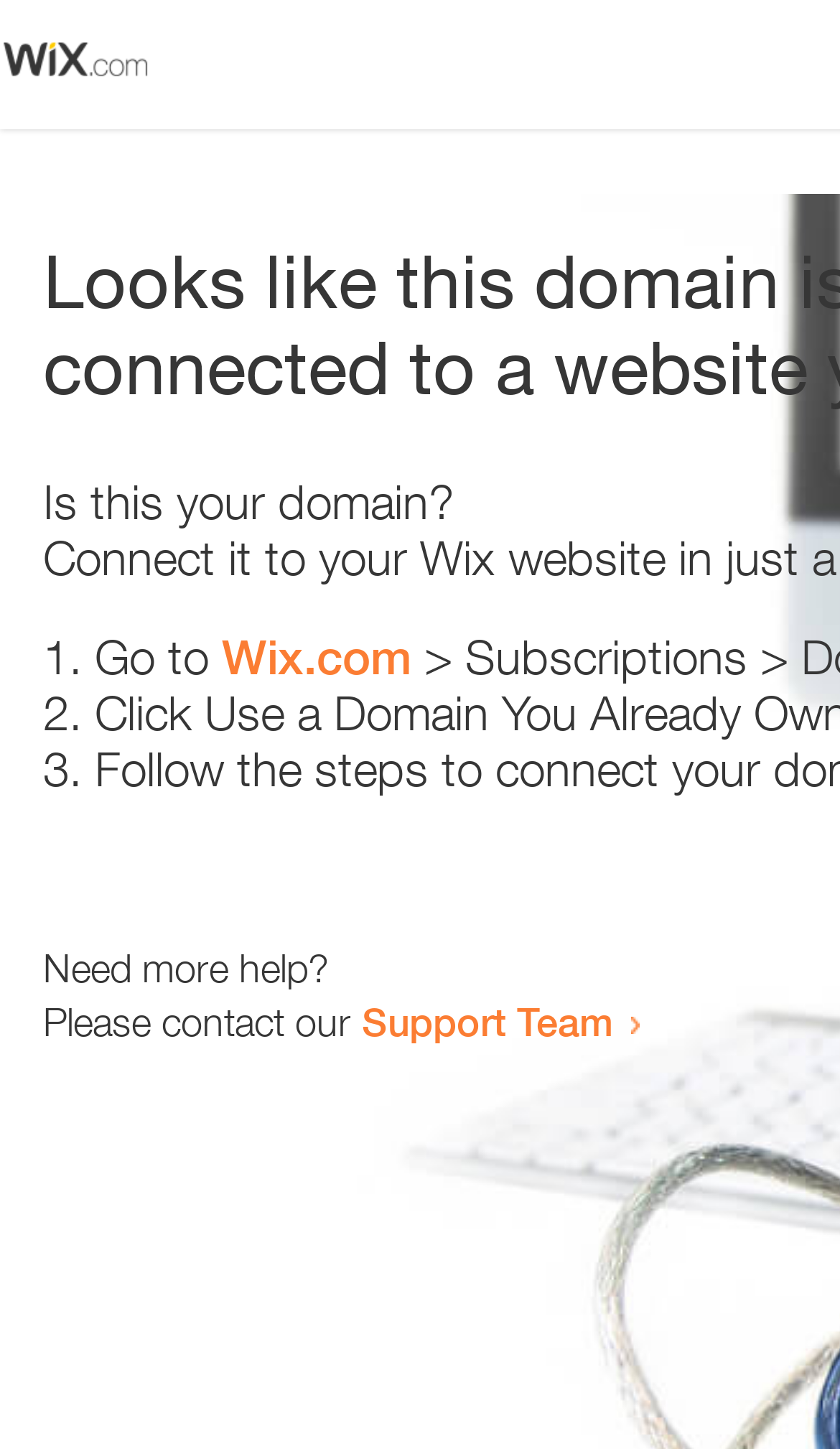Please answer the following question using a single word or phrase: 
How many list items are there?

3